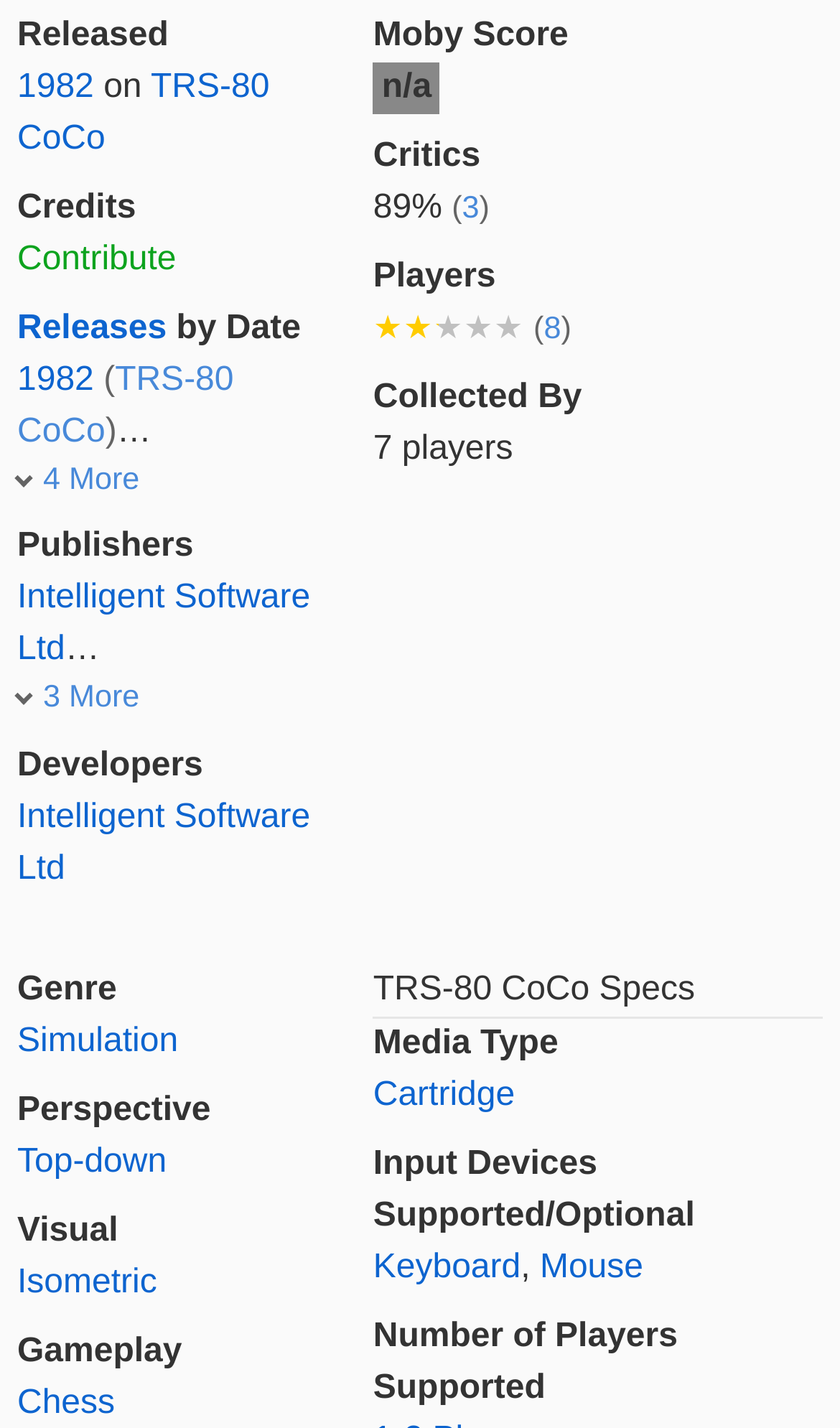Highlight the bounding box coordinates of the element that should be clicked to carry out the following instruction: "Click on 'Released'". The coordinates must be given as four float numbers ranging from 0 to 1, i.e., [left, top, right, bottom].

[0.021, 0.011, 0.201, 0.037]